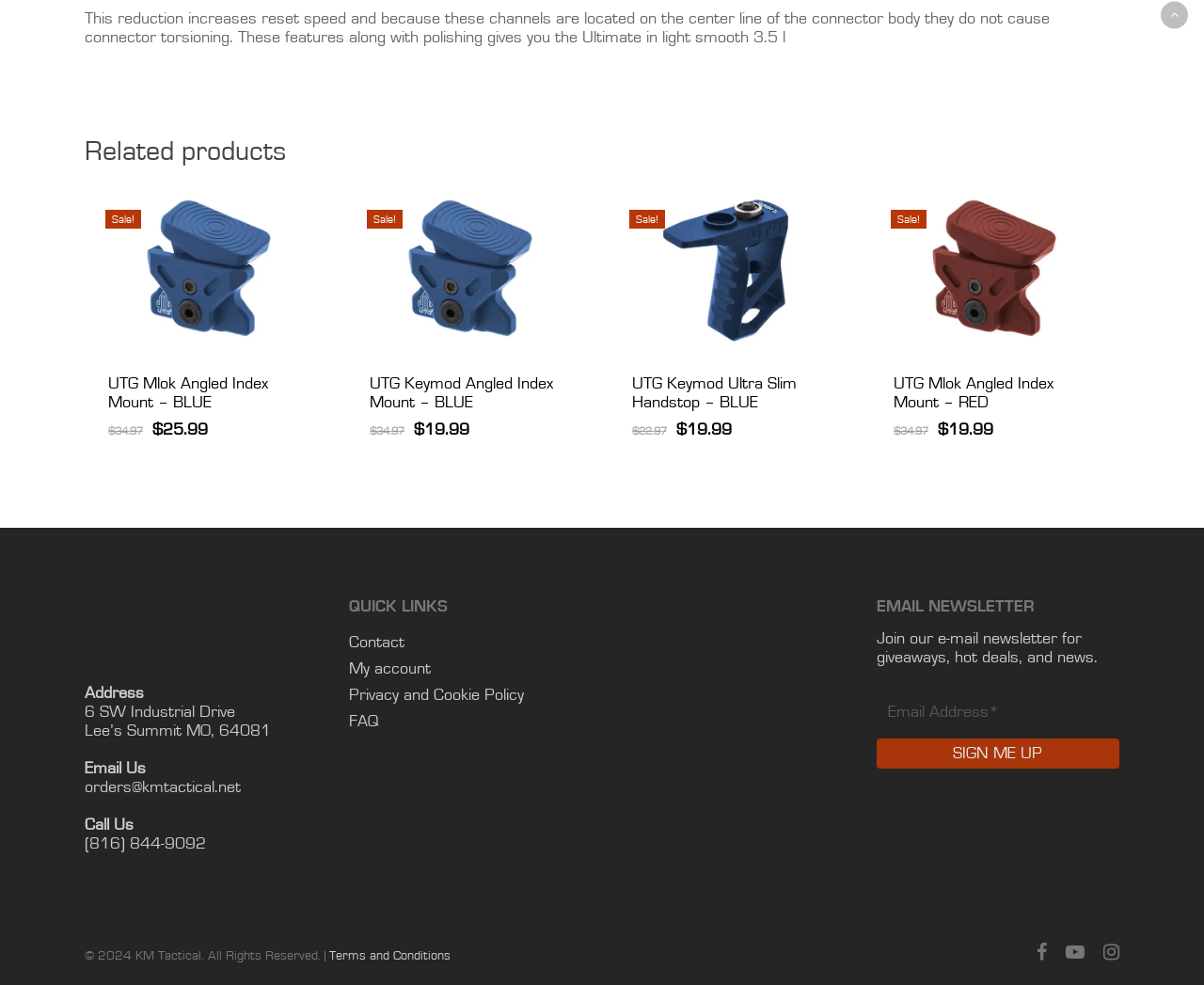What is the current price of UTG Keymod Ultra Slim Handstop - BLUE?
Using the visual information, respond with a single word or phrase.

$19.99